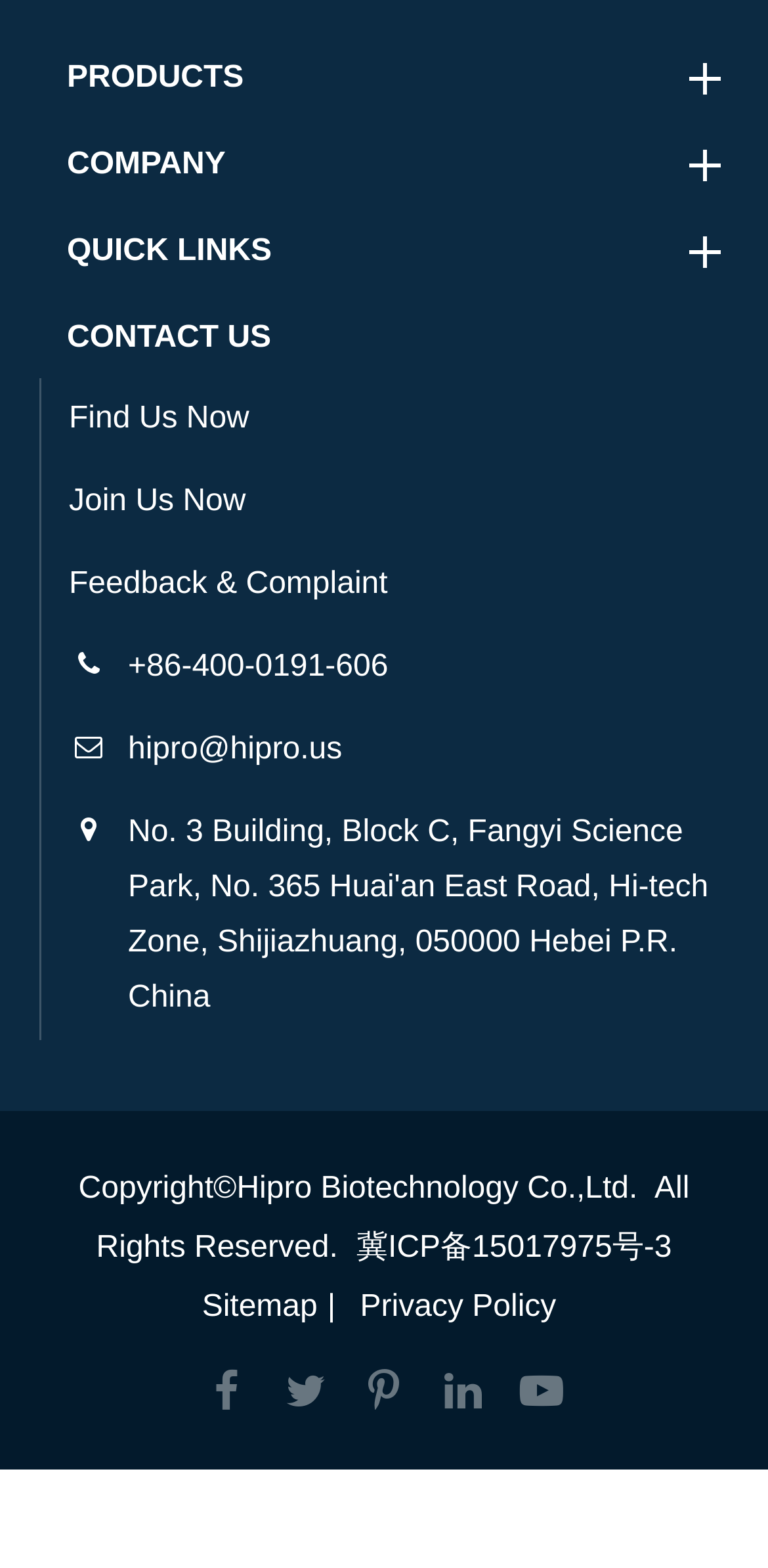Give the bounding box coordinates for the element described as: "Form Fields".

None